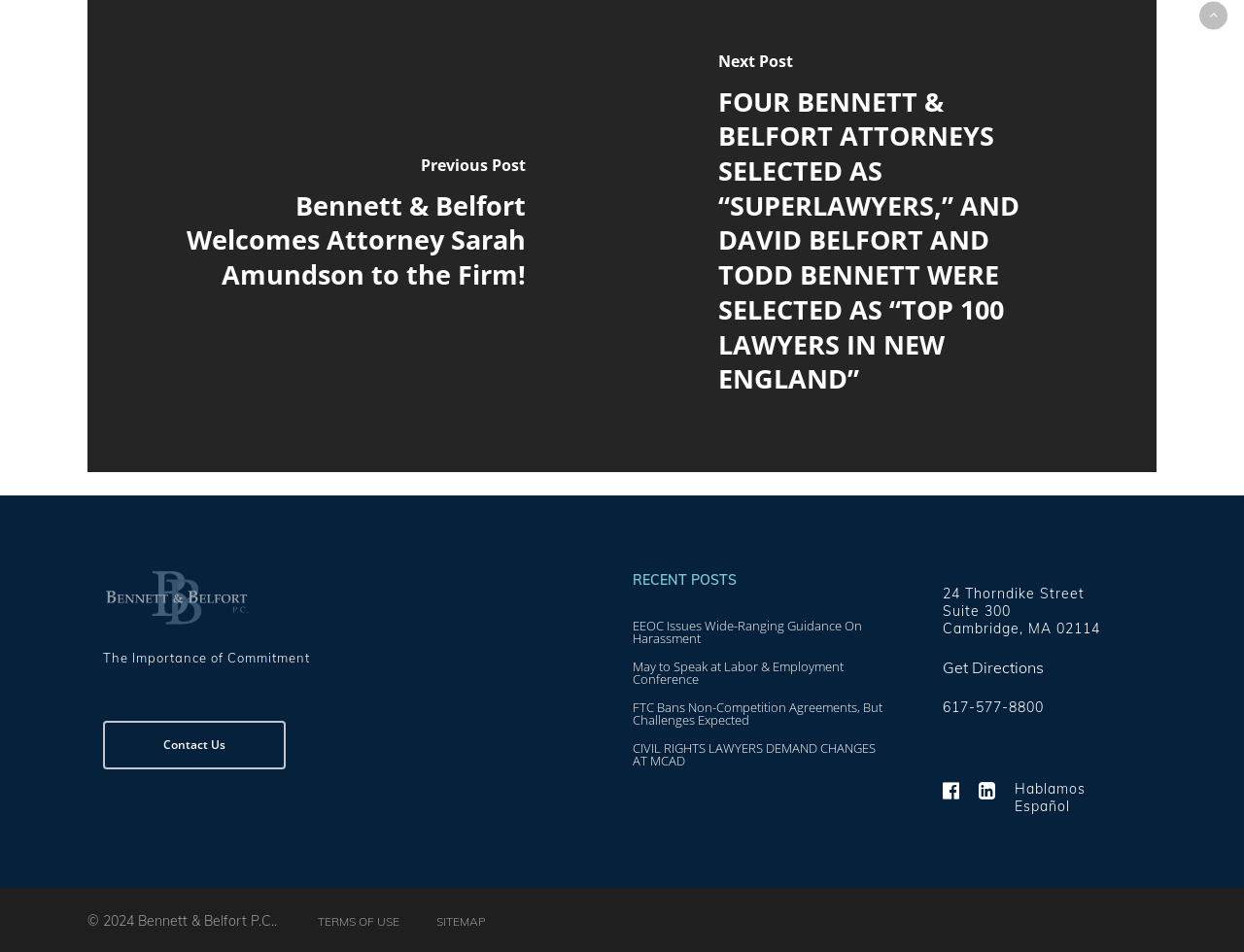Find and provide the bounding box coordinates for the UI element described here: "aria-label="High Vibe Site Builder"". The coordinates should be given as four float numbers between 0 and 1: [left, top, right, bottom].

None